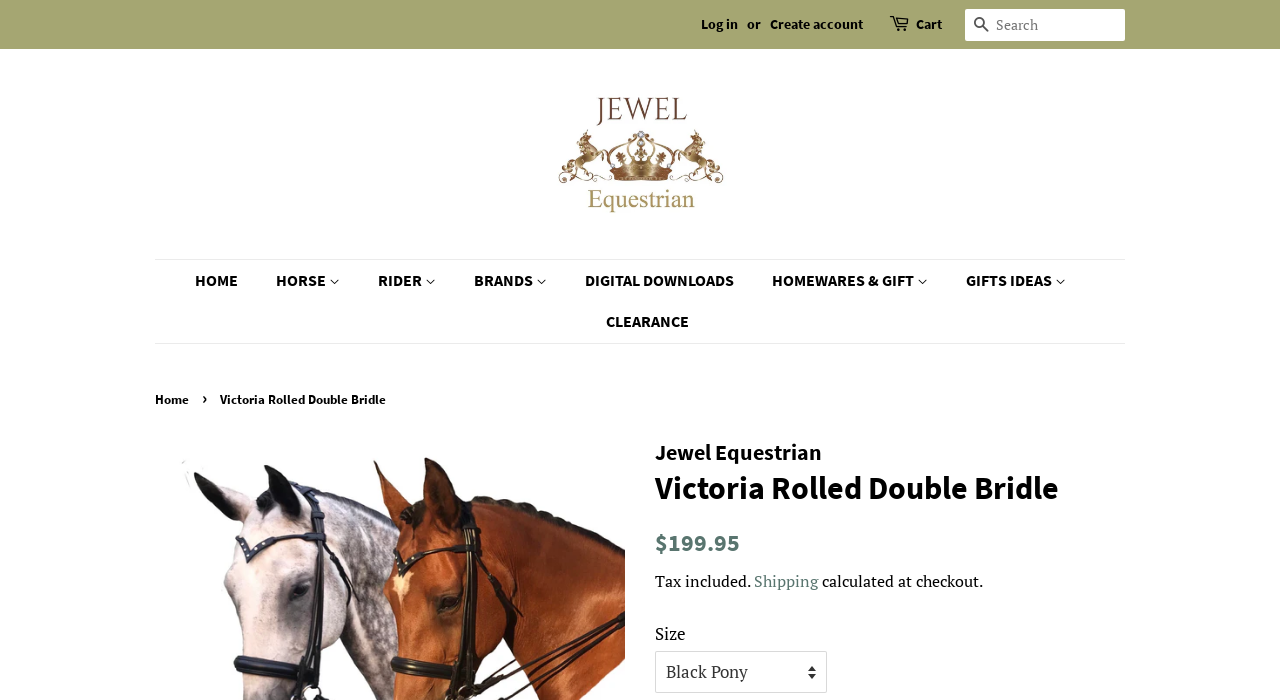What type of horse equipment is available on this webpage?
Give a single word or phrase as your answer by examining the image.

Bridles, saddles, etc.